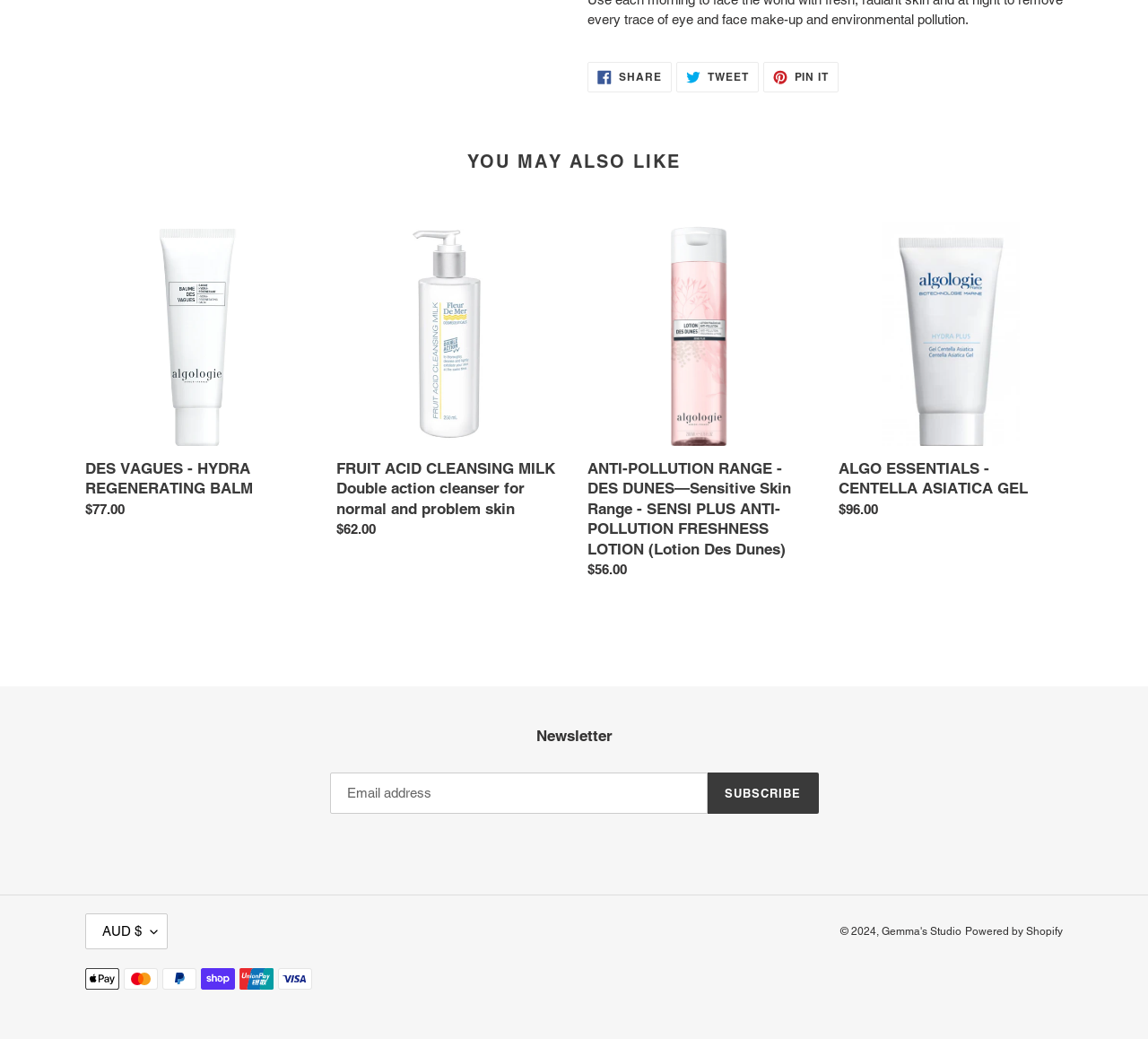Use a single word or phrase to answer the following:
What is the price of the 'FRUIT ACID CLEANSING MILK' product?

$62.00